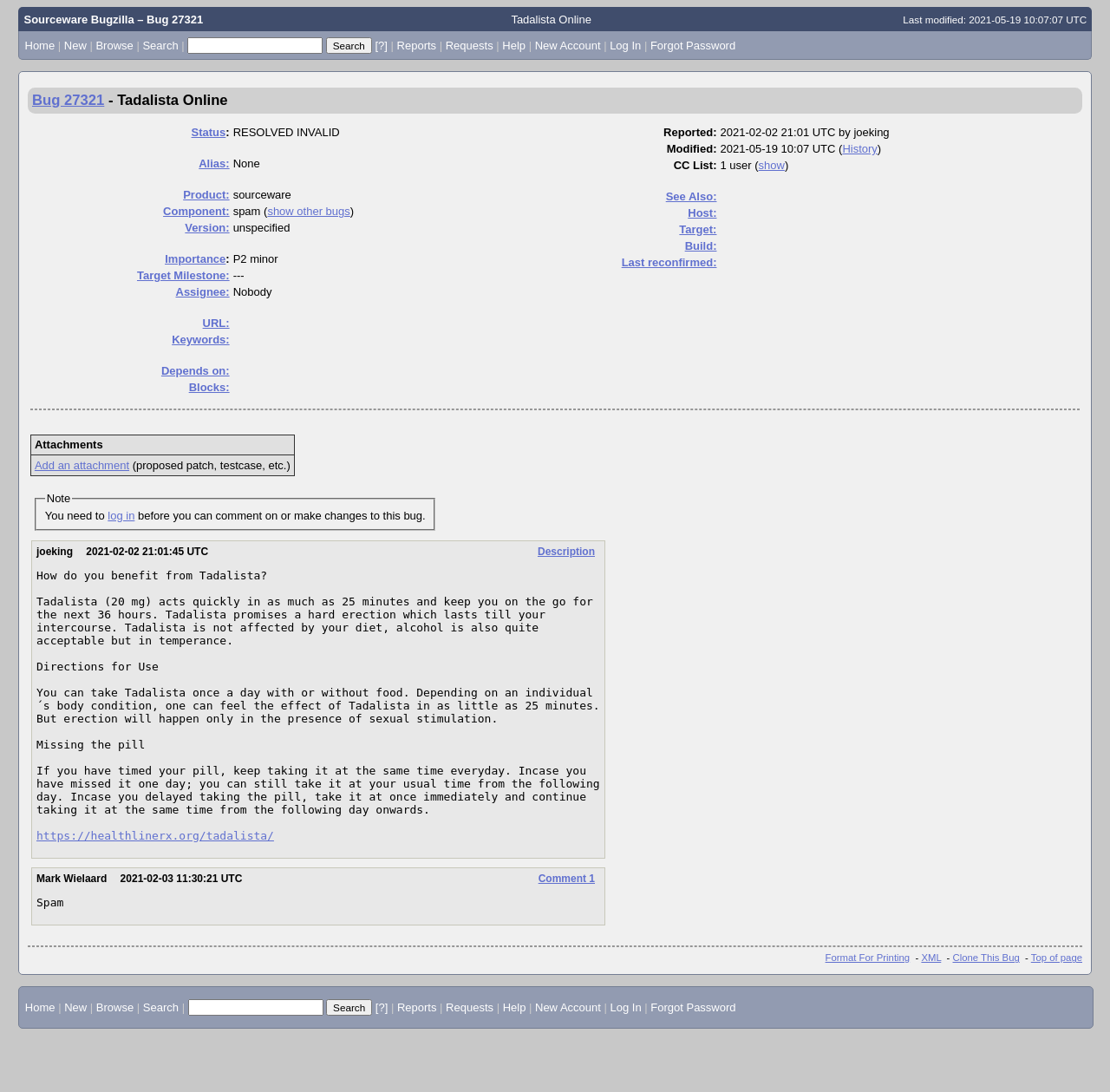Identify the bounding box coordinates of the section that should be clicked to achieve the task described: "View the 'Status' information".

[0.172, 0.115, 0.203, 0.127]